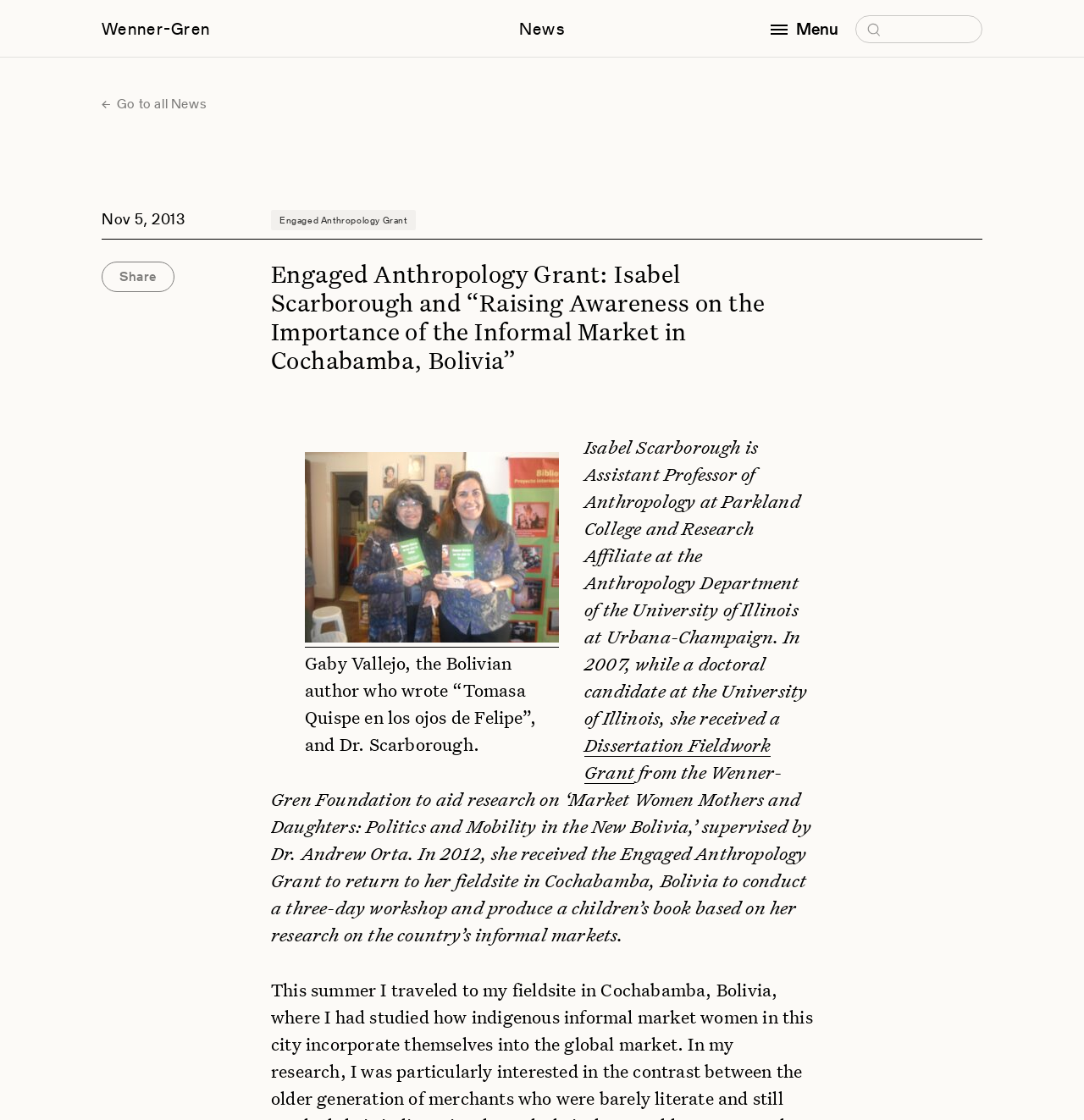Please determine the bounding box coordinates for the element with the description: "Dissertation Fieldwork Grant".

[0.539, 0.655, 0.711, 0.7]